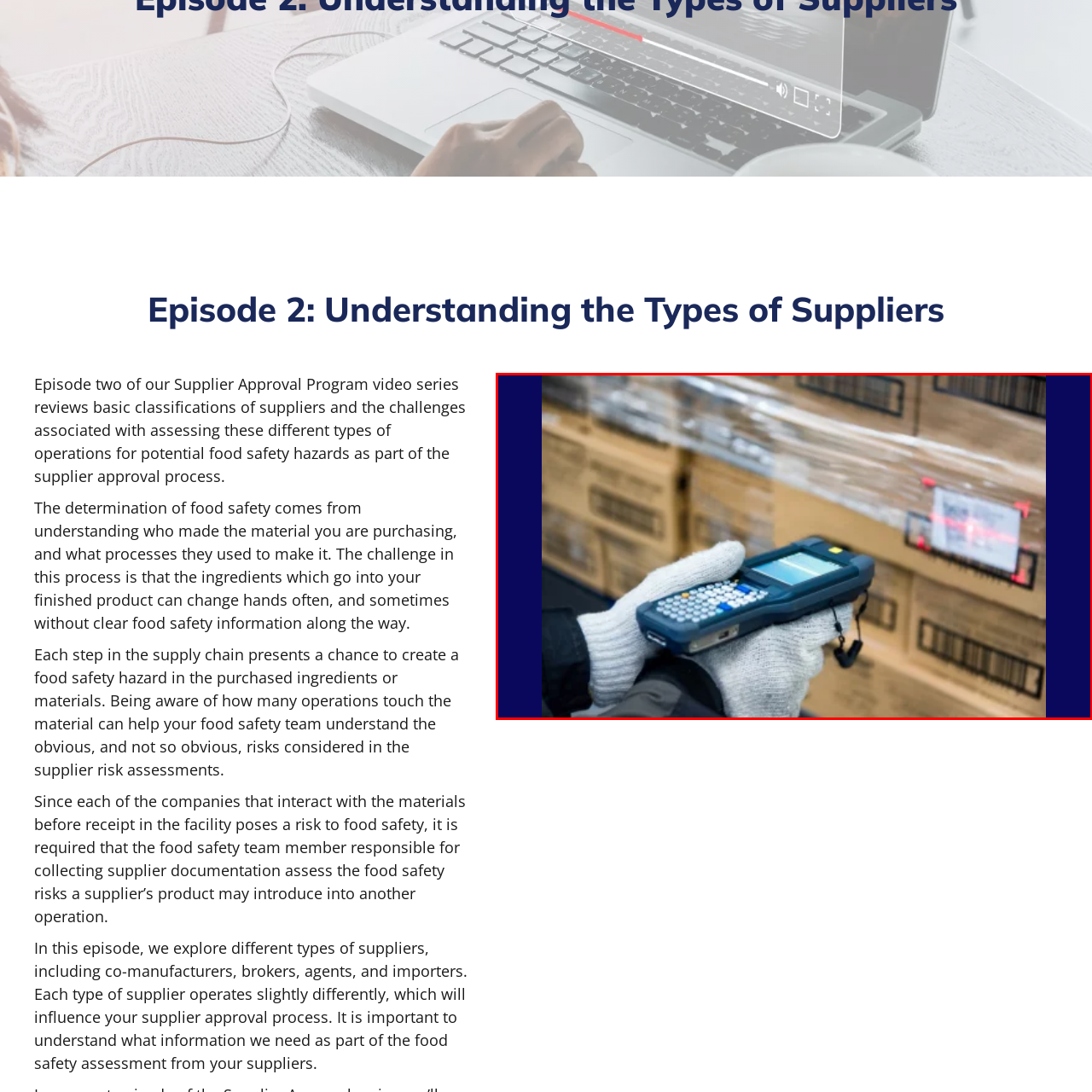Please scrutinize the portion of the image inside the purple boundary and provide an elaborate answer to the question below, relying on the visual elements: 
What is the background of the image?

The background of the image features stacks of boxes, indicating a well-organized storage area for products, which highlights the importance of proper documentation and supplier verification in the food safety process.